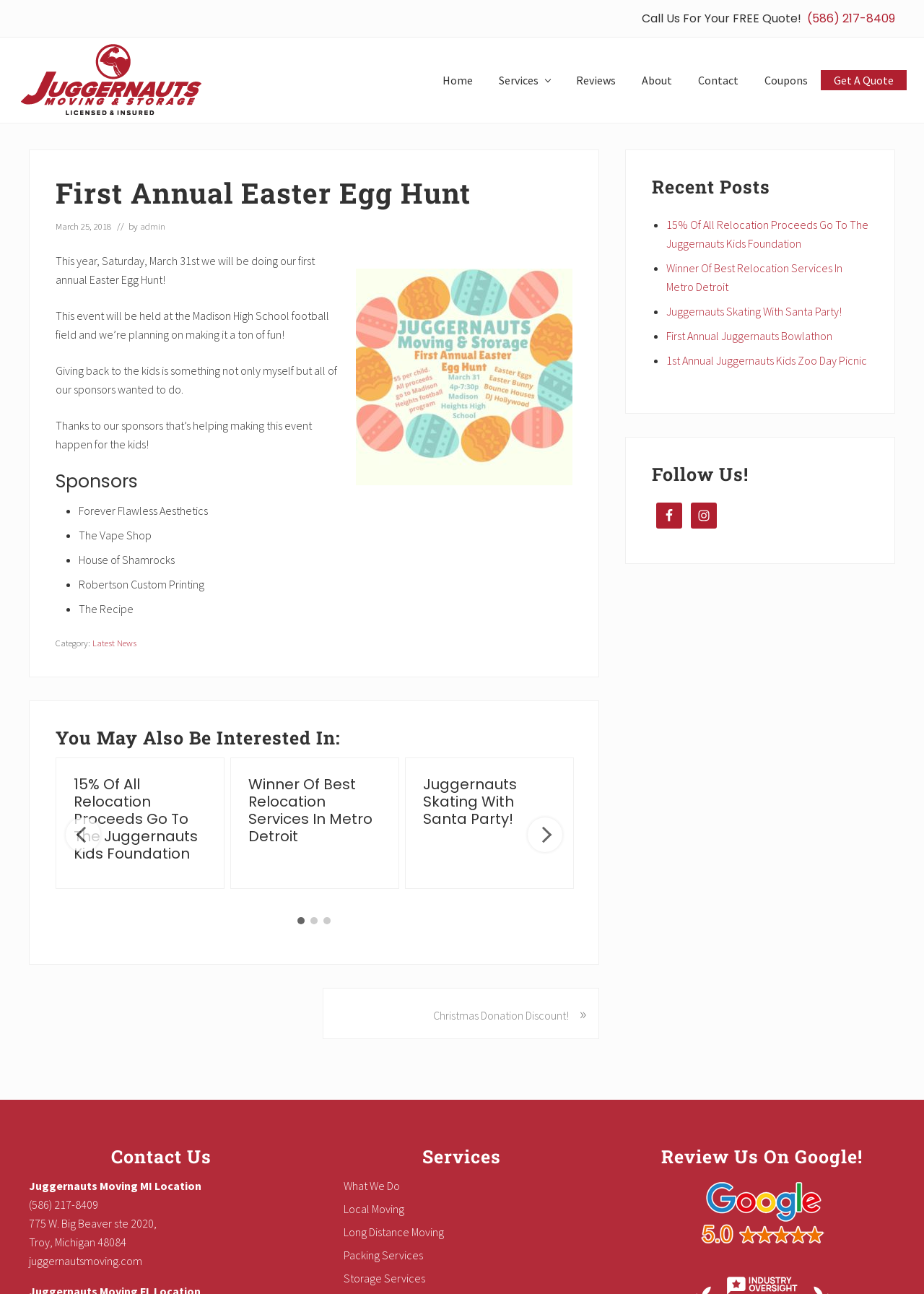Please specify the bounding box coordinates of the area that should be clicked to accomplish the following instruction: "Click the 'Facebook' link". The coordinates should consist of four float numbers between 0 and 1, i.e., [left, top, right, bottom].

[0.71, 0.389, 0.738, 0.409]